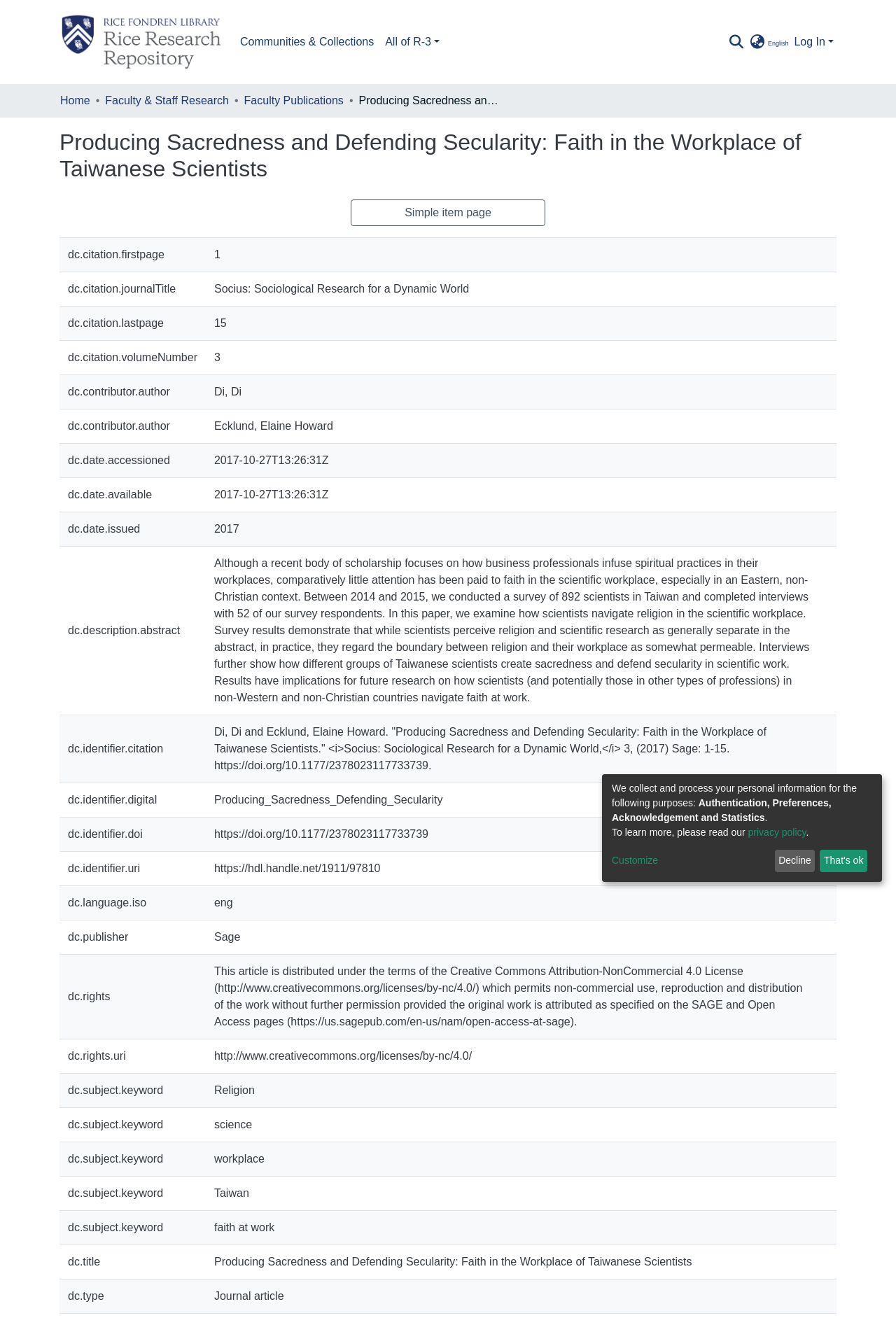Please identify the coordinates of the bounding box that should be clicked to fulfill this instruction: "Switch to a different language".

[0.832, 0.025, 0.883, 0.038]